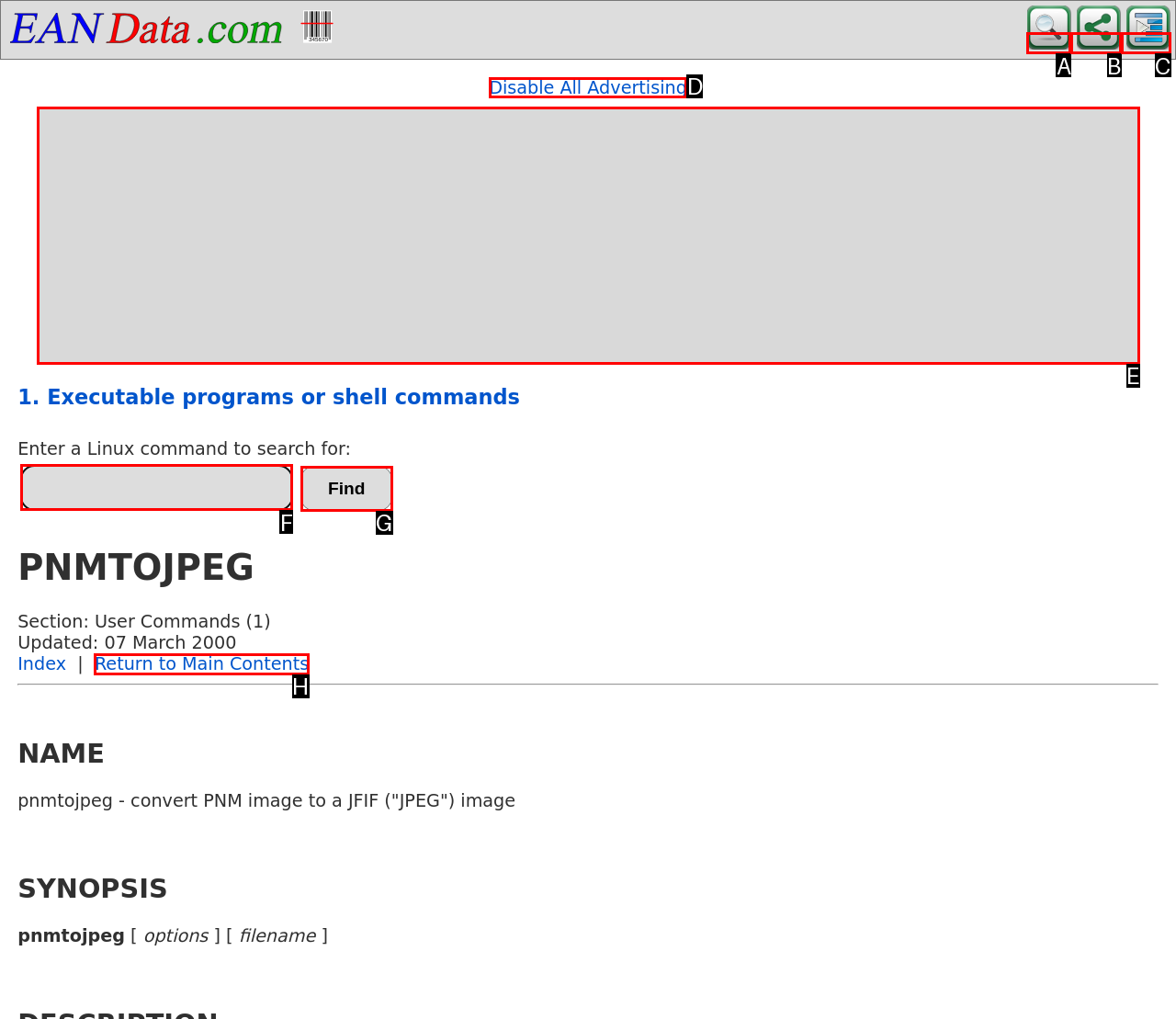To complete the instruction: Donate, which HTML element should be clicked?
Respond with the option's letter from the provided choices.

None